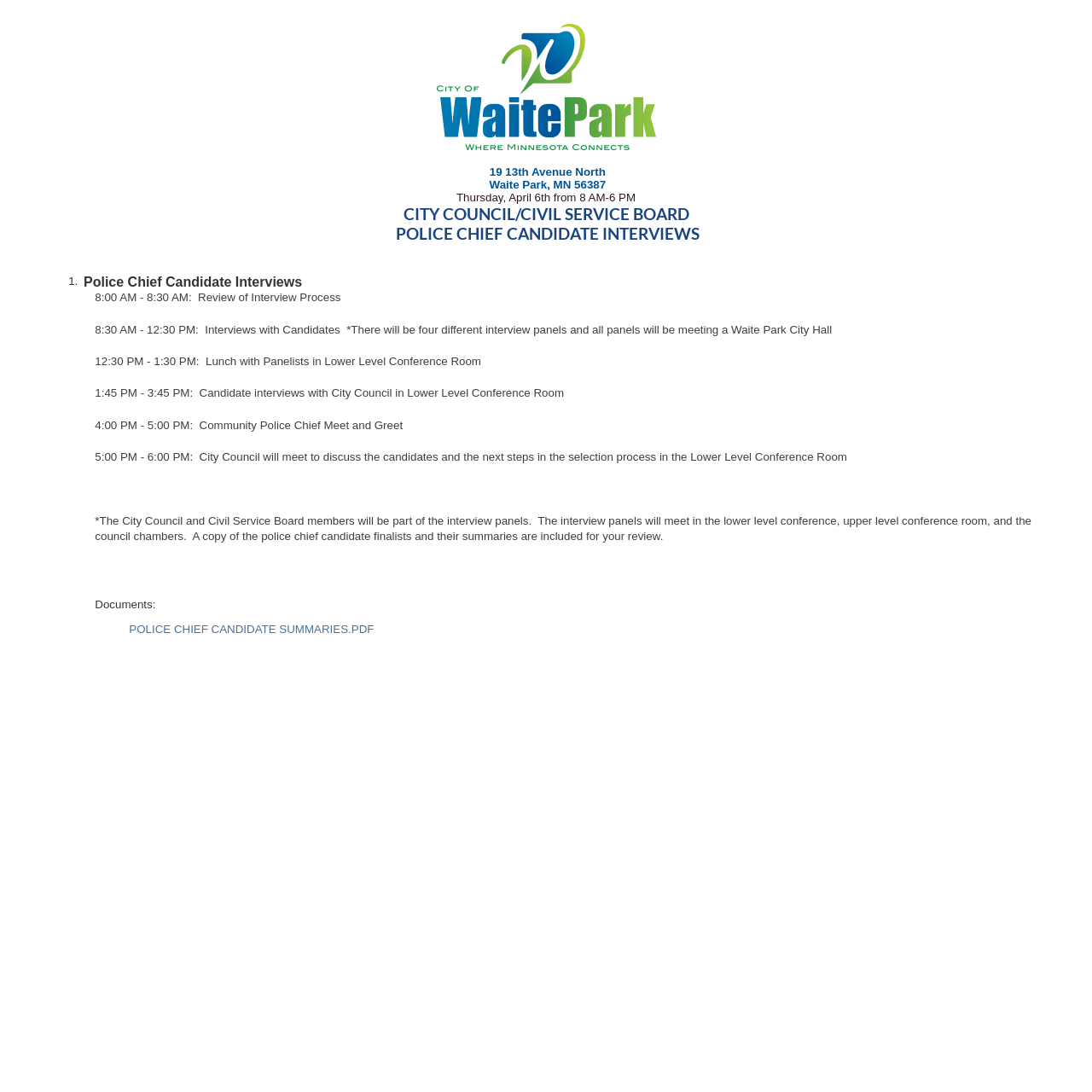Please extract the title of the webpage.

Police Chief Candidate Interviews